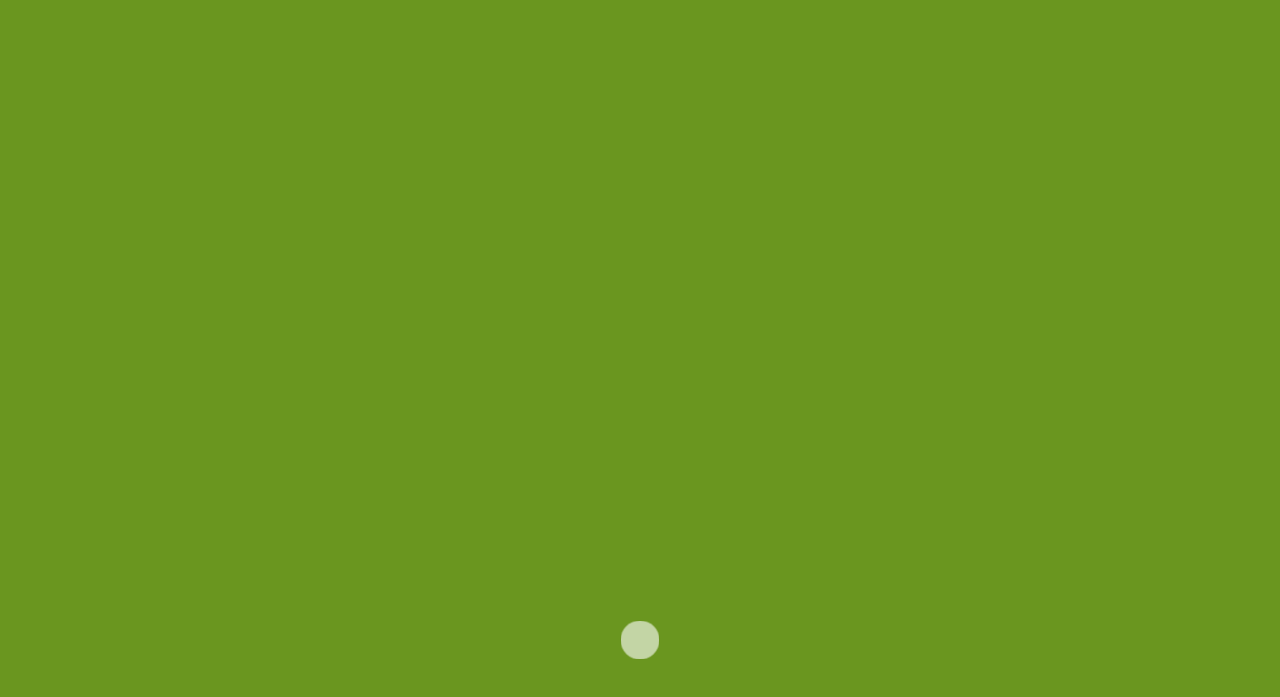Point out the bounding box coordinates of the section to click in order to follow this instruction: "Get a FREE ESTIMATE".

[0.812, 0.128, 0.934, 0.185]